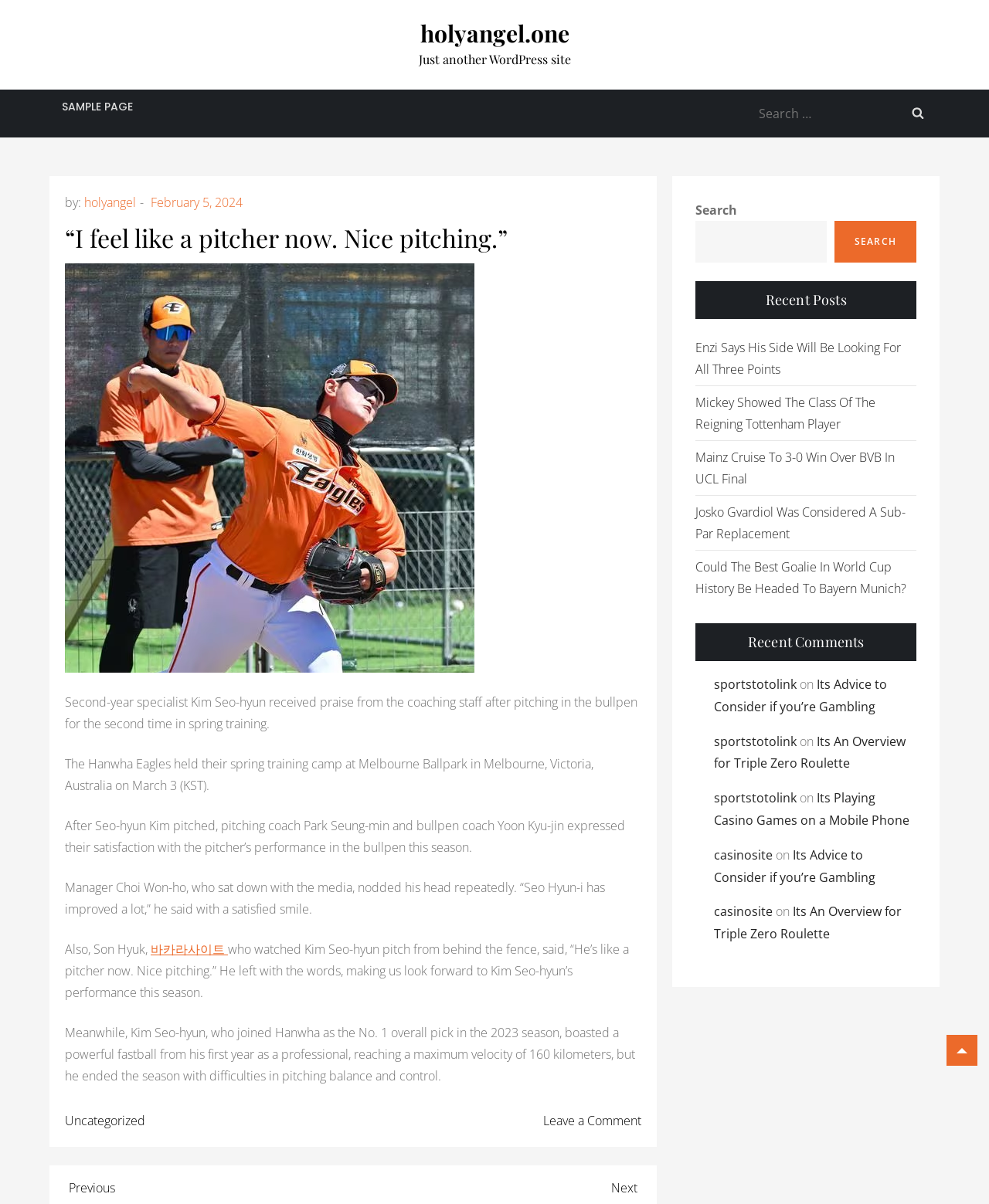Please use the details from the image to answer the following question comprehensively:
What is the category of the article?

The category of the article can be found at the bottom of the webpage, where it says 'Uncategorized'.